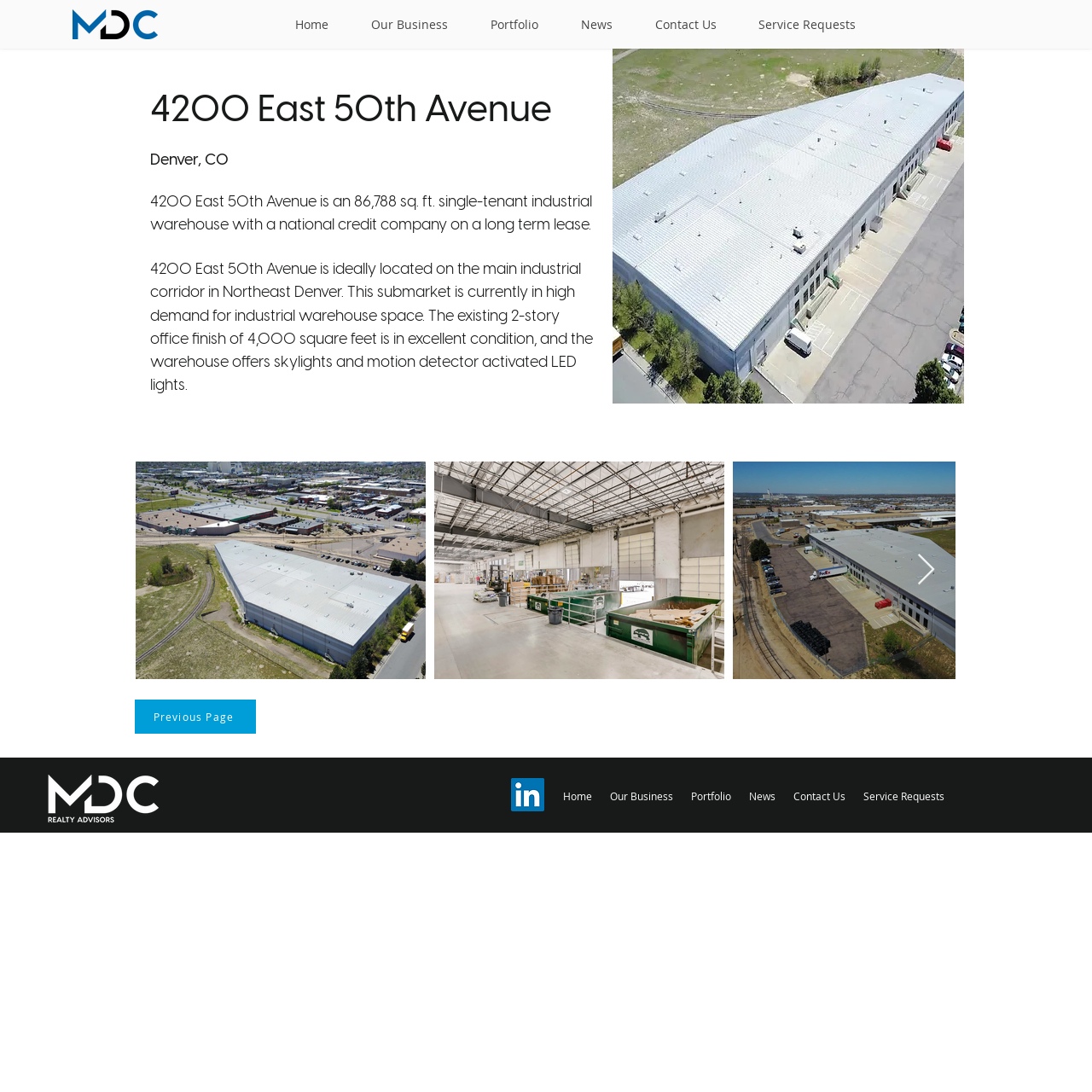How many square feet is the industrial warehouse?
Based on the visual content, answer with a single word or a brief phrase.

86,788 sq. ft.